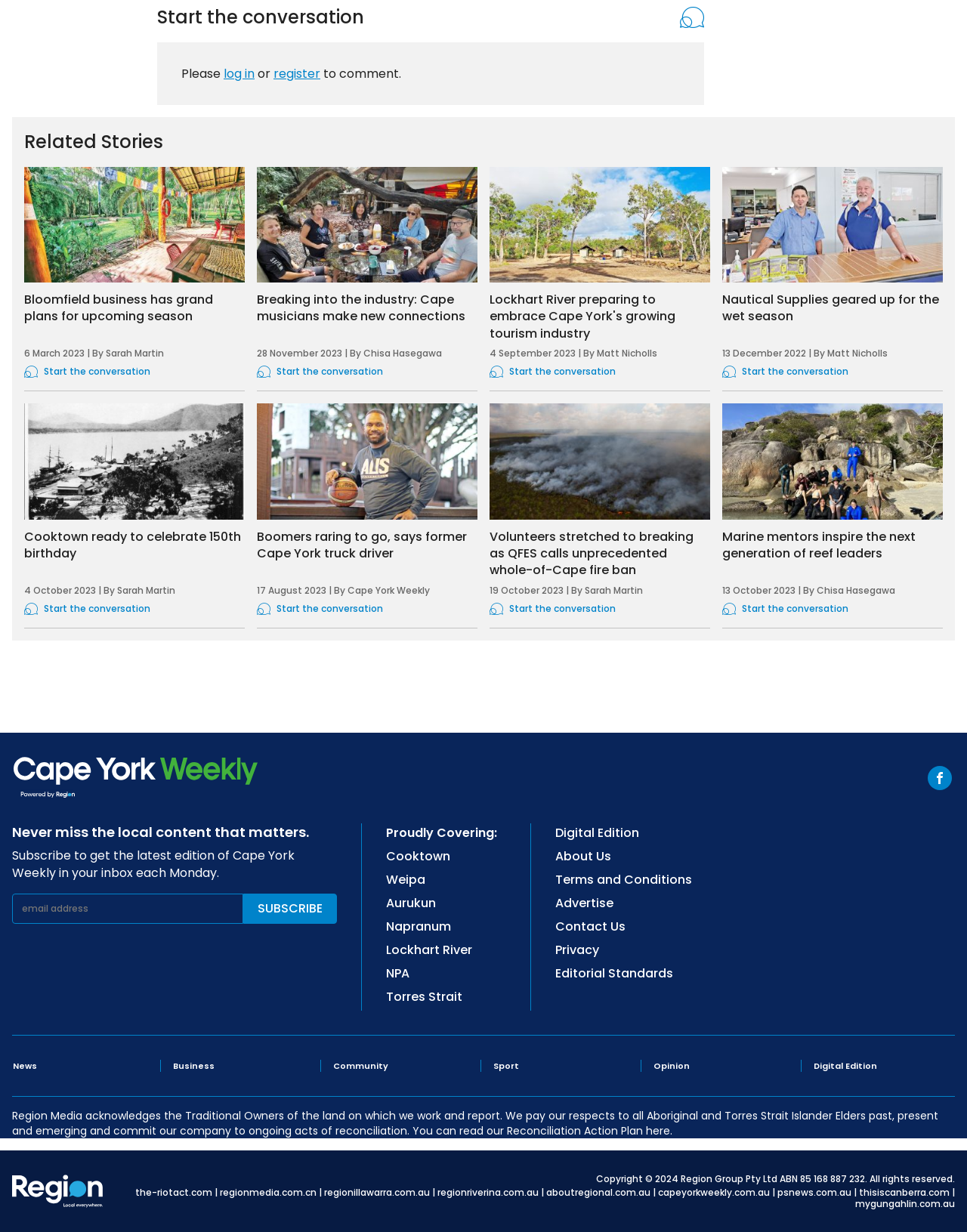Locate the bounding box coordinates of the clickable region to complete the following instruction: "Start the conversation."

[0.162, 0.004, 0.377, 0.024]